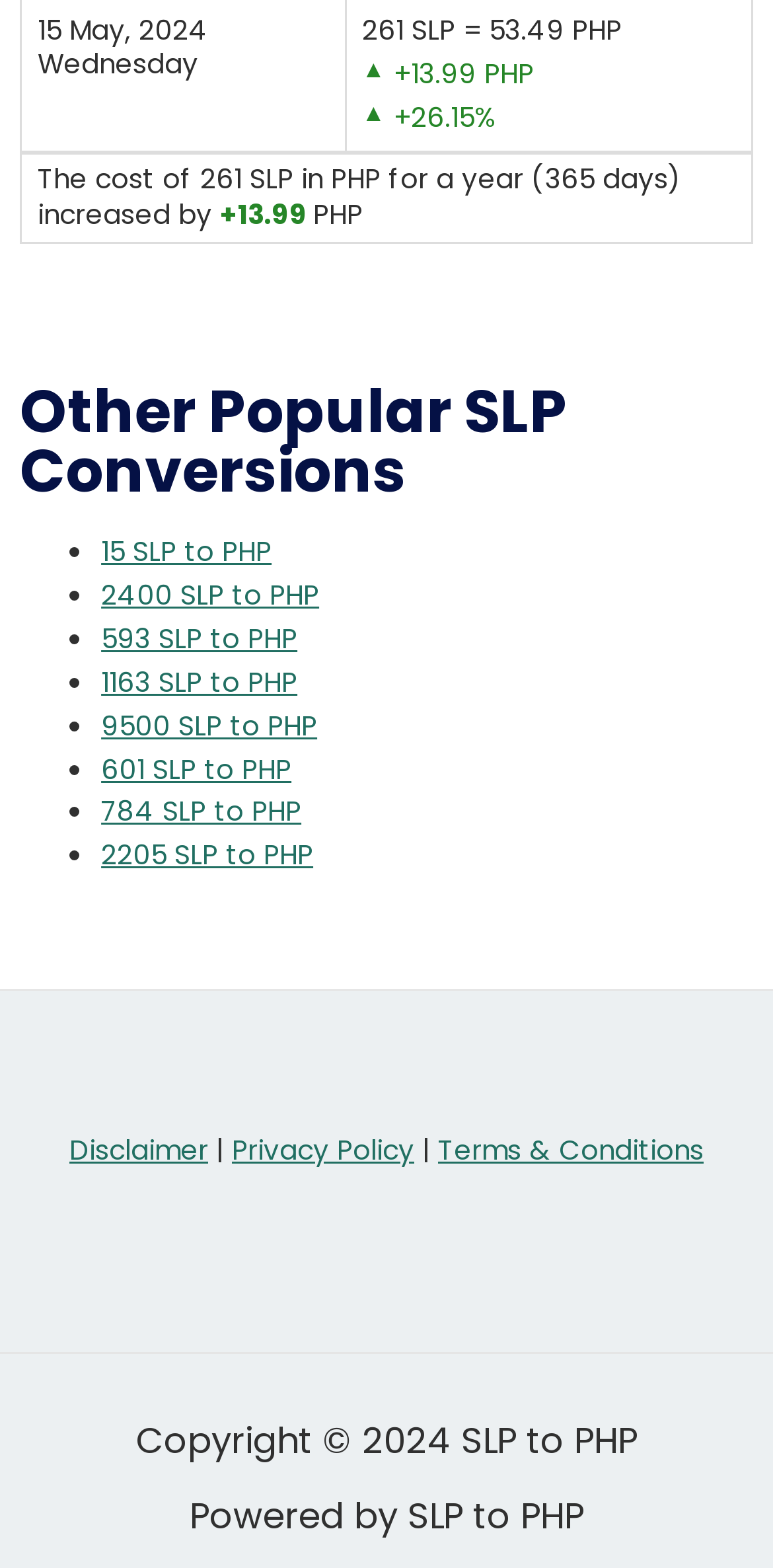Could you find the bounding box coordinates of the clickable area to complete this instruction: "View 15 SLP to PHP conversion"?

[0.131, 0.34, 0.351, 0.364]